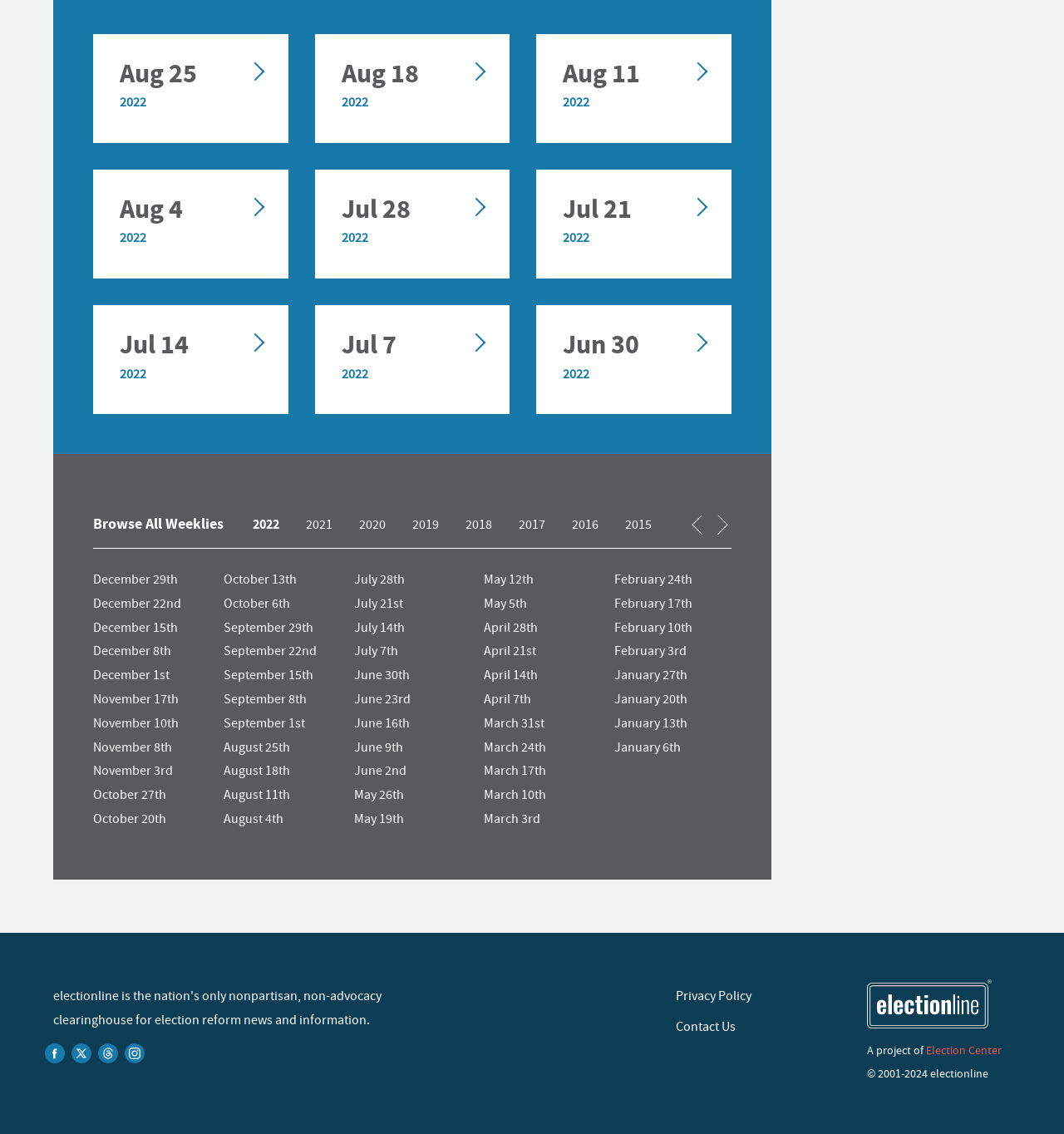Determine the bounding box coordinates for the UI element described. Format the coordinates as (top-left x, top-left y, bottom-right x, bottom-right y) and ensure all values are between 0 and 1. Element description: parent_node: Aug 18

[0.296, 0.03, 0.479, 0.126]